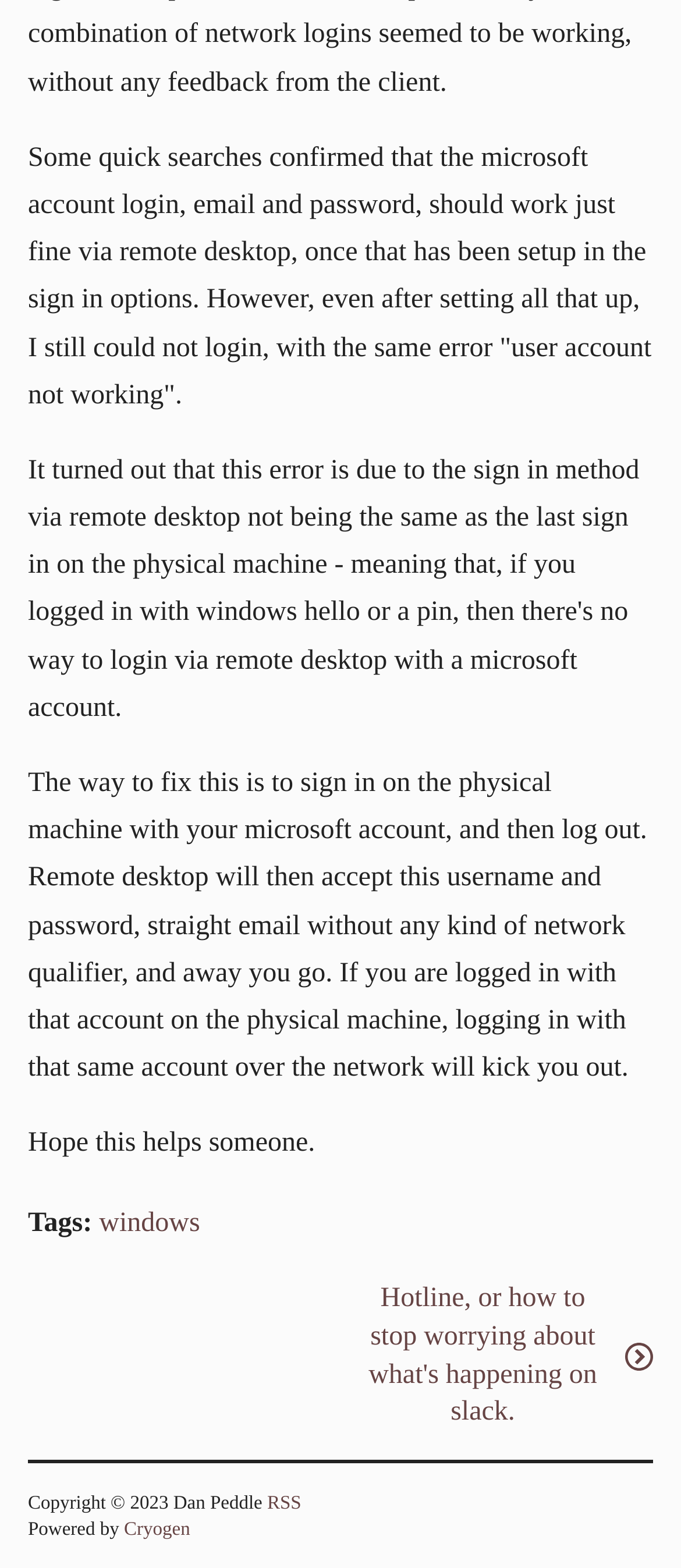What is the author's name?
Based on the visual details in the image, please answer the question thoroughly.

The author's name is mentioned in the copyright section at the bottom of the webpage, which states 'Copyright © 2023 Dan Peddle'.